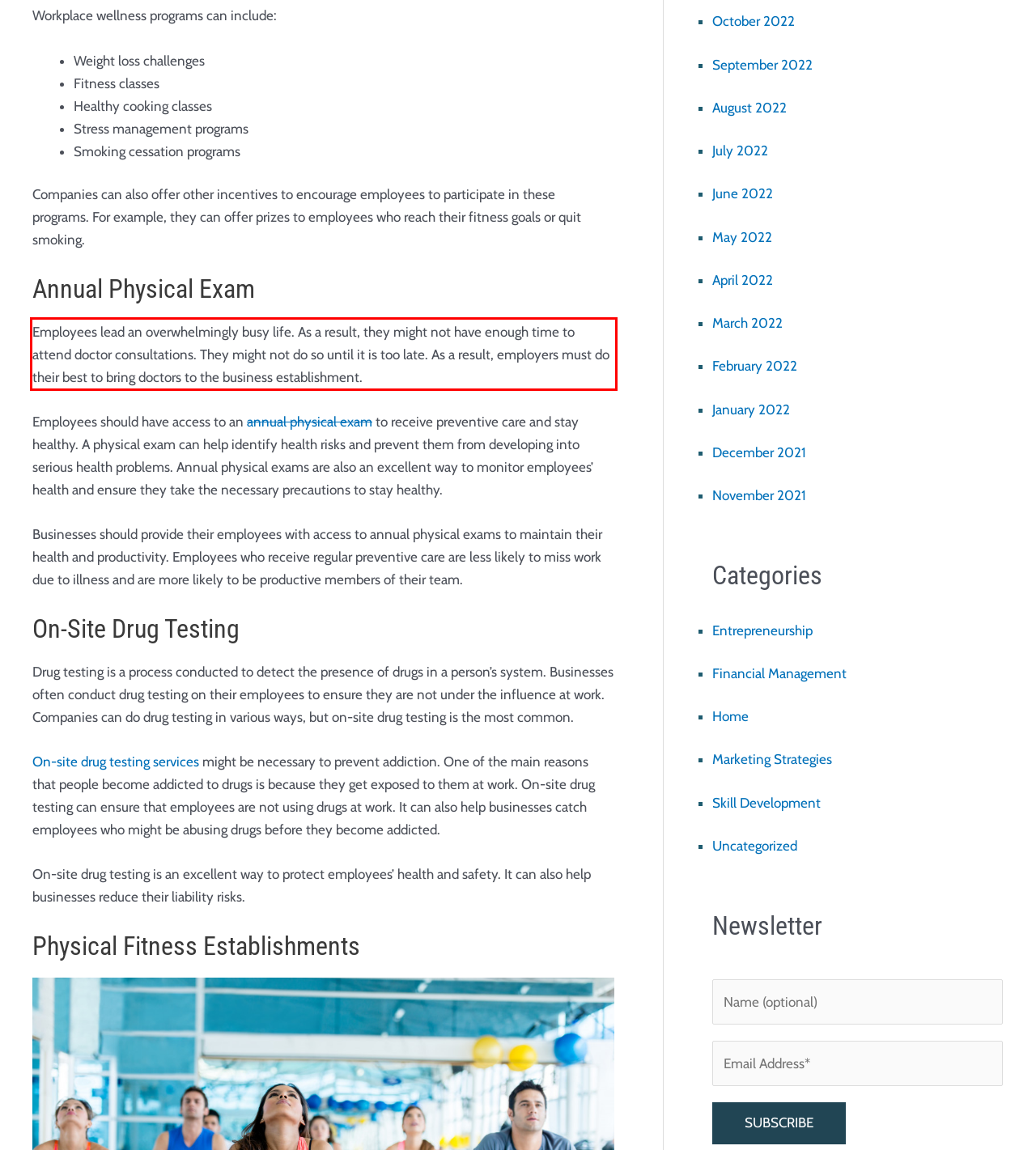Please look at the screenshot provided and find the red bounding box. Extract the text content contained within this bounding box.

Employees lead an overwhelmingly busy life. As a result, they might not have enough time to attend doctor consultations. They might not do so until it is too late. As a result, employers must do their best to bring doctors to the business establishment.